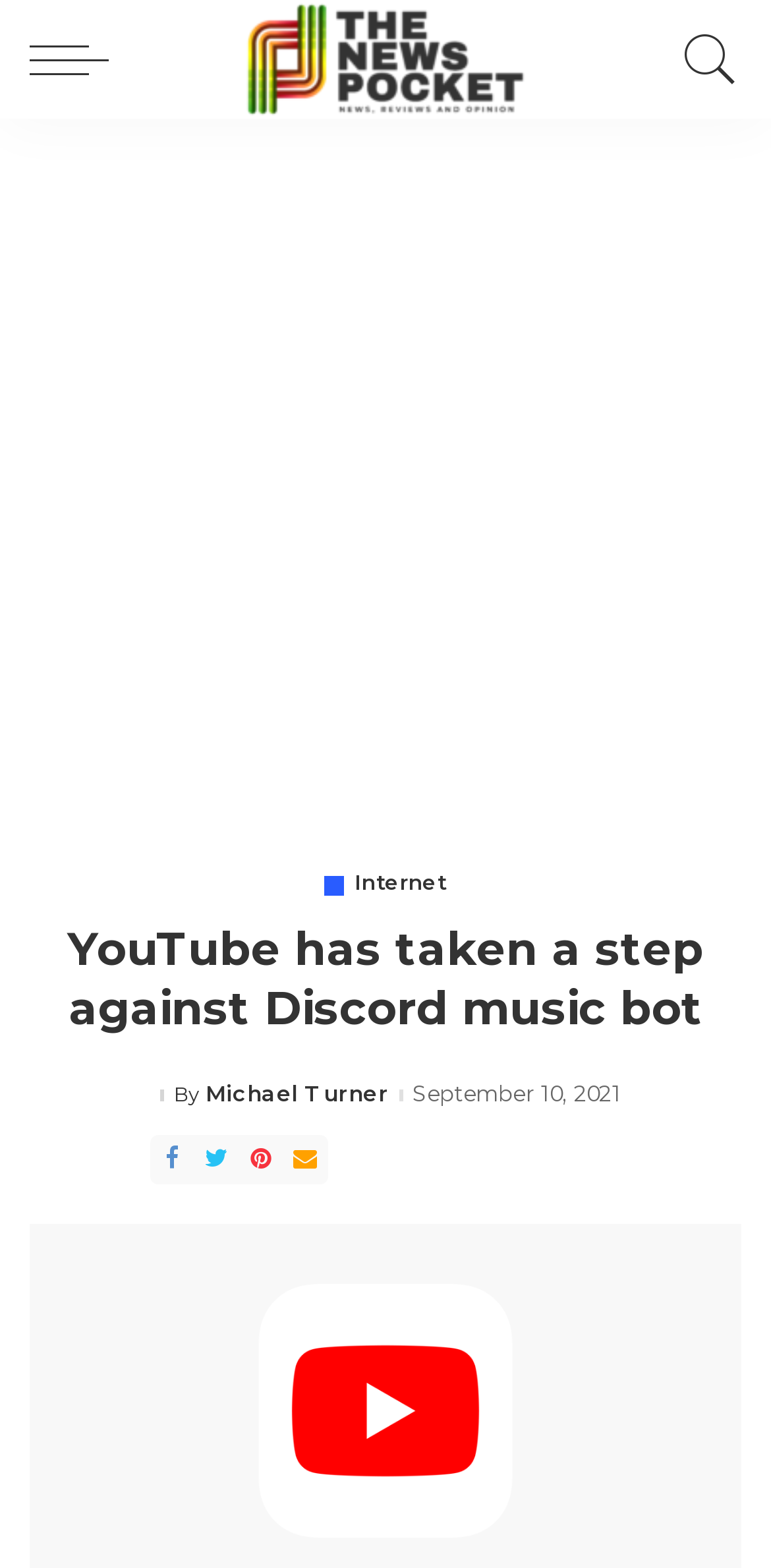Locate the bounding box coordinates of the area you need to click to fulfill this instruction: 'Click on Fort McMurray debt consolidate'. The coordinates must be in the form of four float numbers ranging from 0 to 1: [left, top, right, bottom].

None